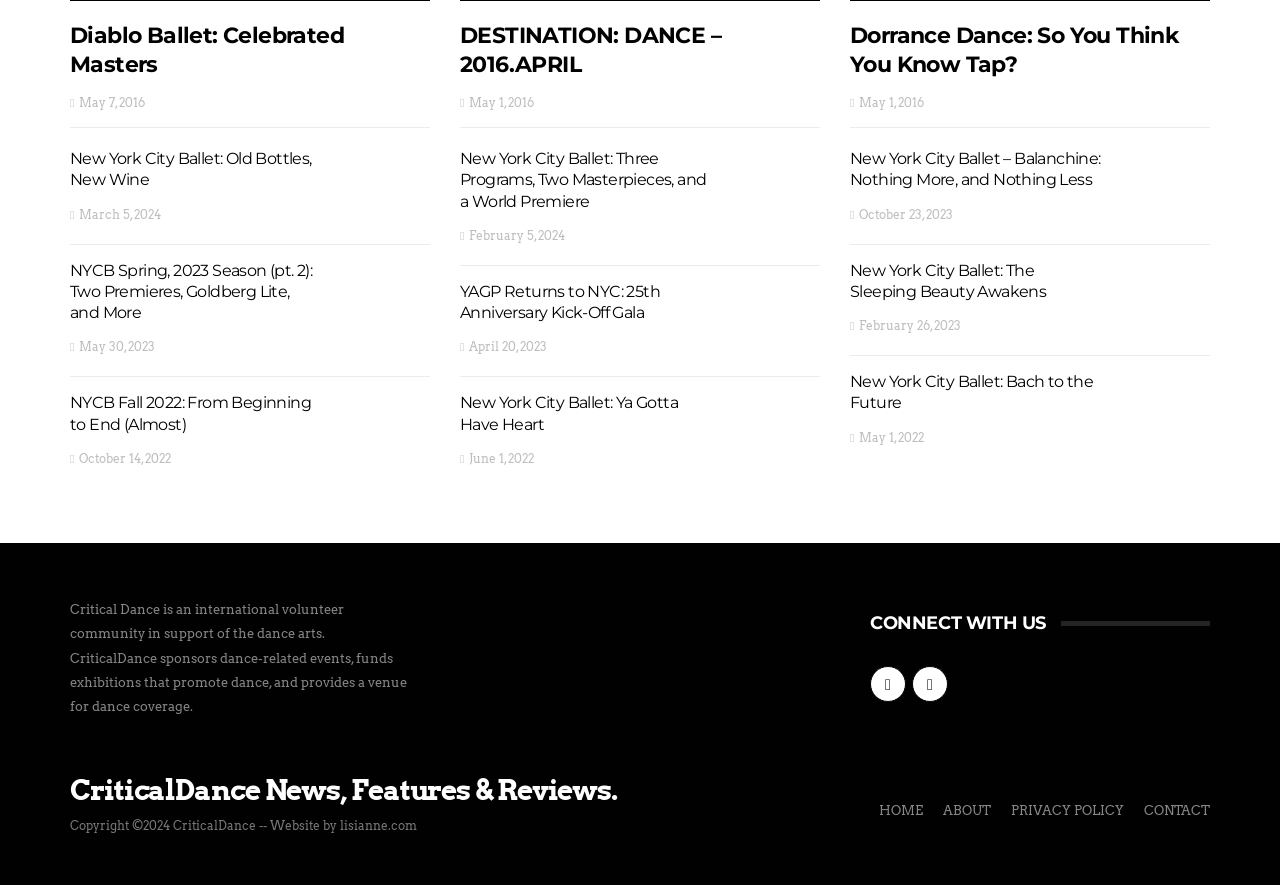Find and specify the bounding box coordinates that correspond to the clickable region for the instruction: "Visit 'HOME'".

[0.687, 0.907, 0.721, 0.924]